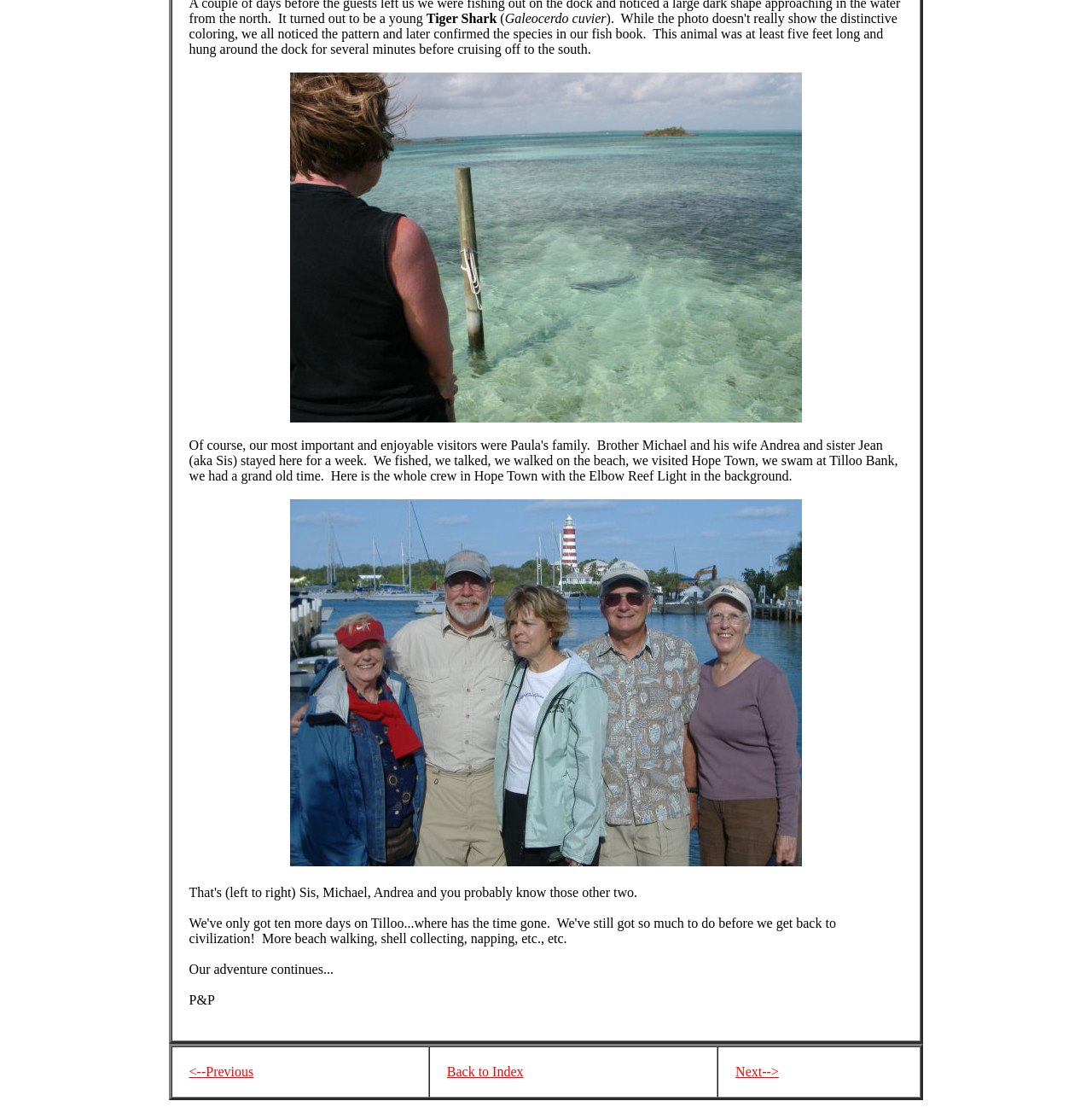What is the purpose of the links at the bottom?
Using the information presented in the image, please offer a detailed response to the question.

The links at the bottom of the webpage, namely '<--Previous', 'Back to Index', and 'Next-->', are used for navigation purposes, allowing users to move to previous or next pages or return to the index.